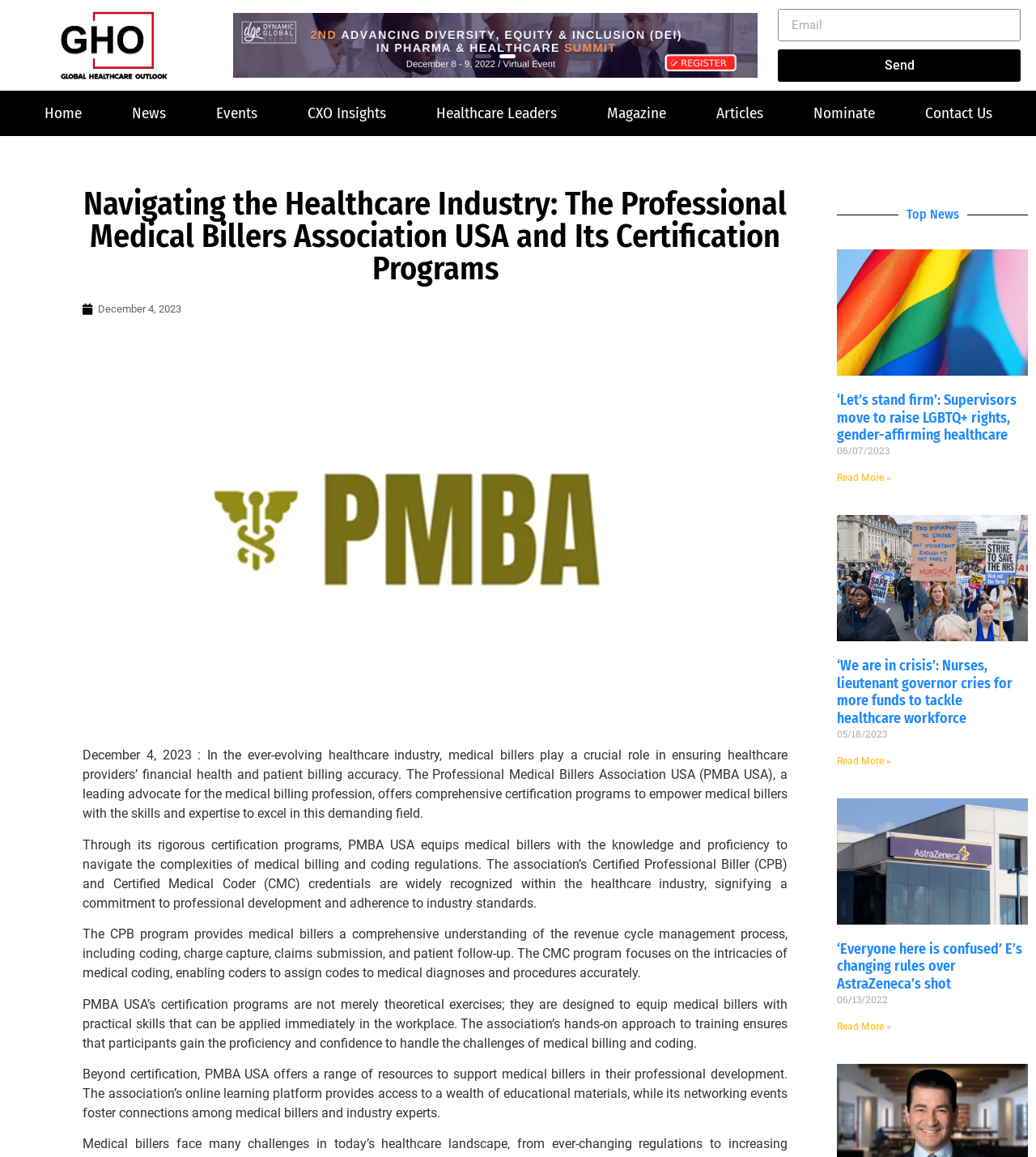Given the element description December 4, 2023, identify the bounding box coordinates for the UI element on the webpage screenshot. The format should be (top-left x, top-left y, bottom-right x, bottom-right y), with values between 0 and 1.

[0.08, 0.26, 0.175, 0.274]